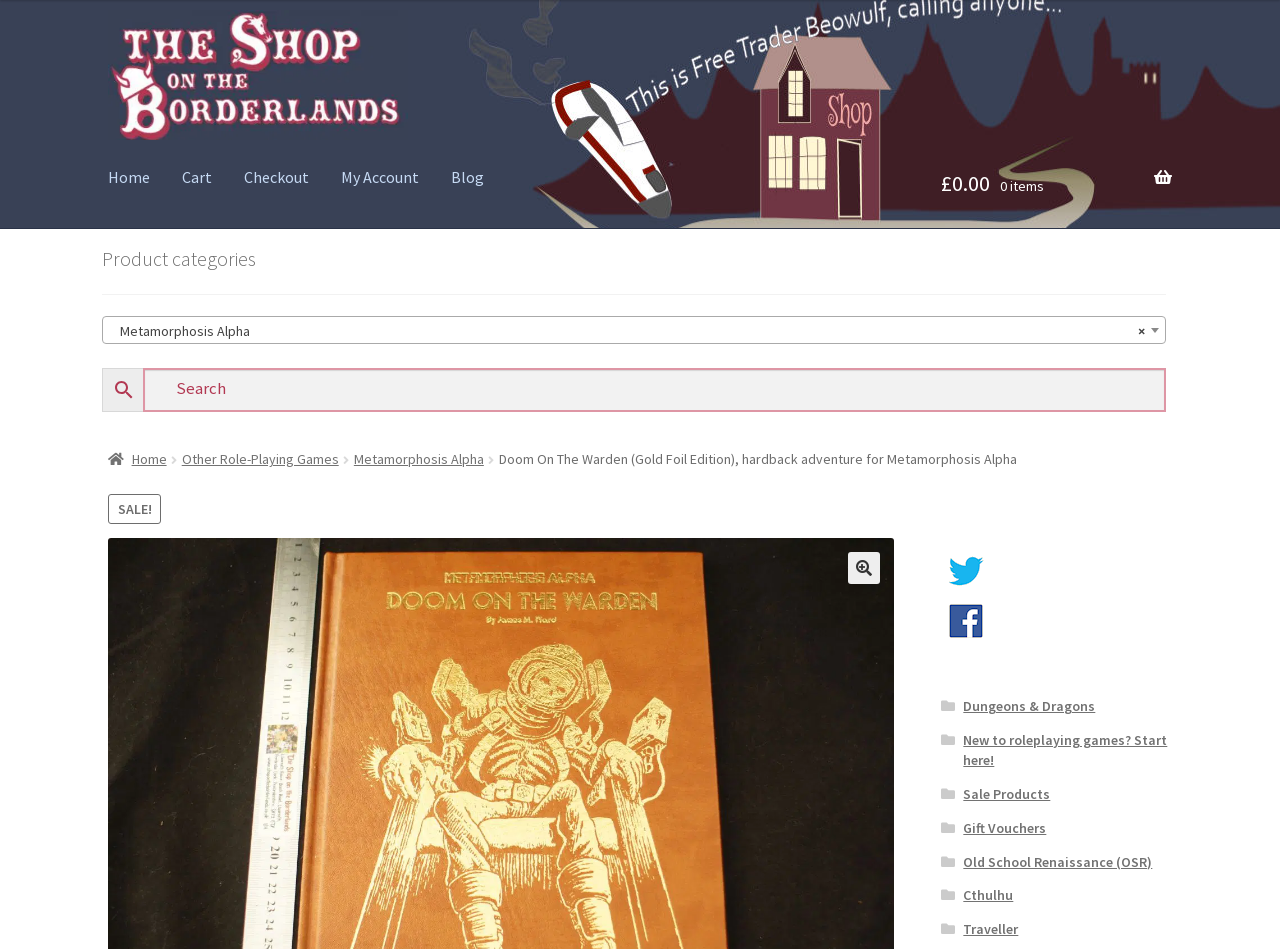What is the sale status of the product?
Please describe in detail the information shown in the image to answer the question.

I found the answer by looking at the static text with the text 'SALE!' which is located near the product name, indicating that the product is on sale.